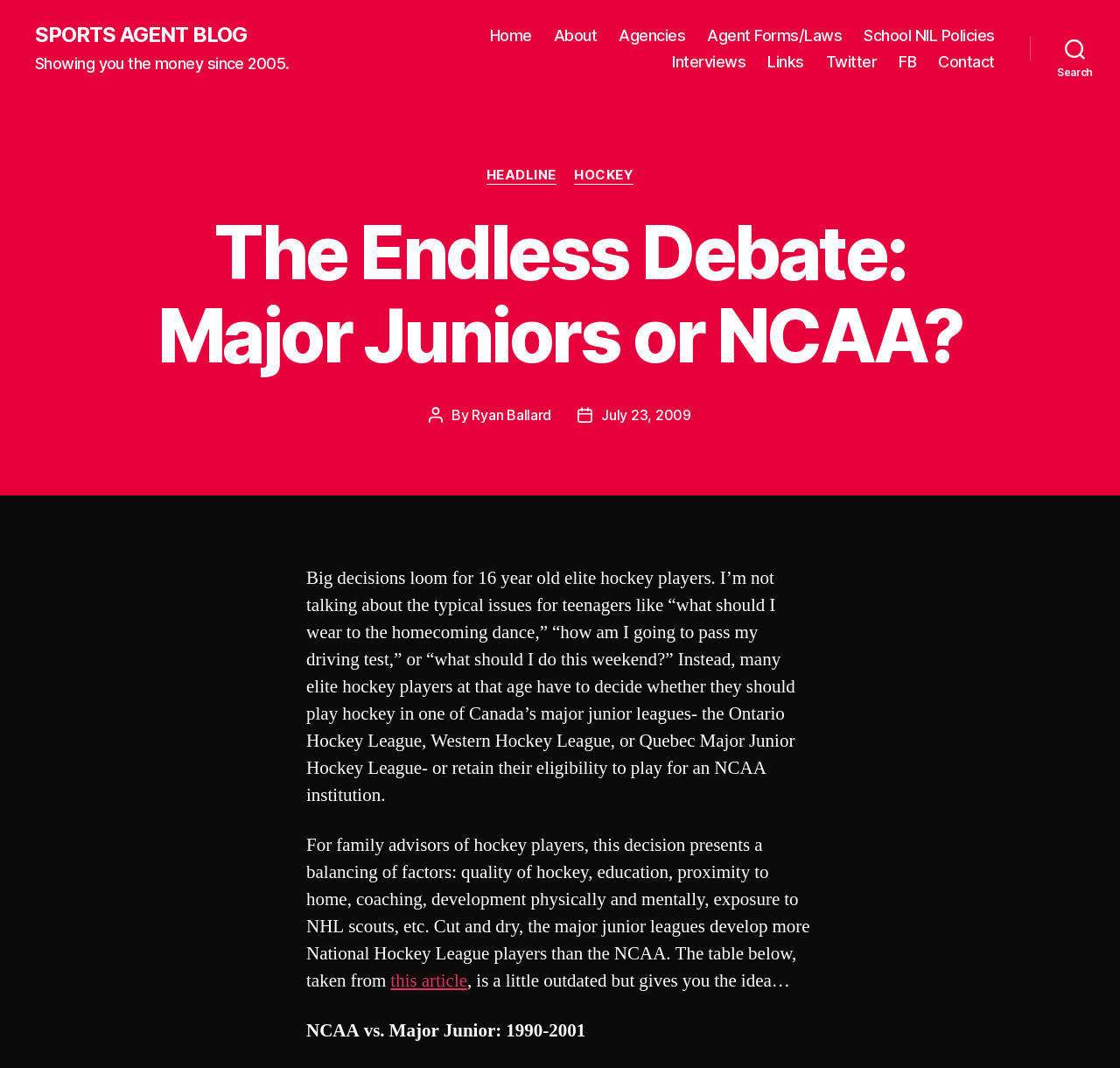What is the topic of the article? Please answer the question using a single word or phrase based on the image.

Hockey